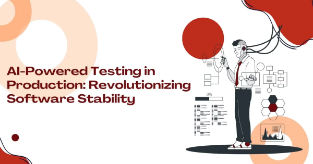Generate an elaborate caption for the image.

The image features a visually engaging illustration alongside the title "AI-Powered Testing in Production: Revolutionizing Software Stability." The design includes a character holding a device, symbolizing the integration of Artificial Intelligence in software testing, complemented by dynamic graphic elements like circles and patterns that convey modernity and innovation. This illustration serves as a compelling introduction to a discussion on how AI is transforming the realm of software stability, emphasizing the importance of advanced testing methodologies. The text, presented in a bold font, captures the essence of the article's focus on leveraging AI for improved performance in production environments.